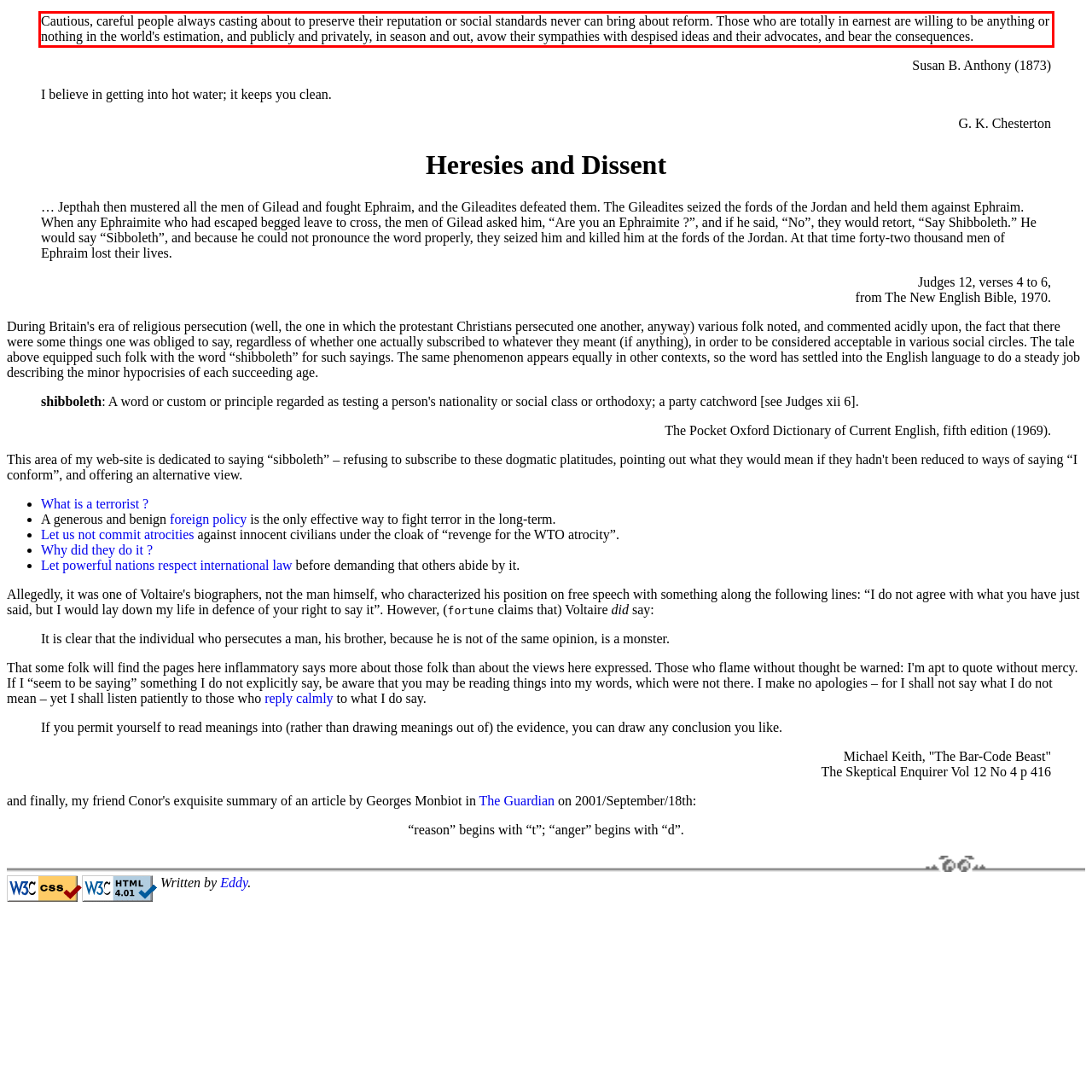Observe the screenshot of the webpage that includes a red rectangle bounding box. Conduct OCR on the content inside this red bounding box and generate the text.

Cautious, careful people always casting about to preserve their reputation or social standards never can bring about reform. Those who are totally in earnest are willing to be anything or nothing in the world's estimation, and publicly and privately, in season and out, avow their sympathies with despised ideas and their advocates, and bear the consequences.